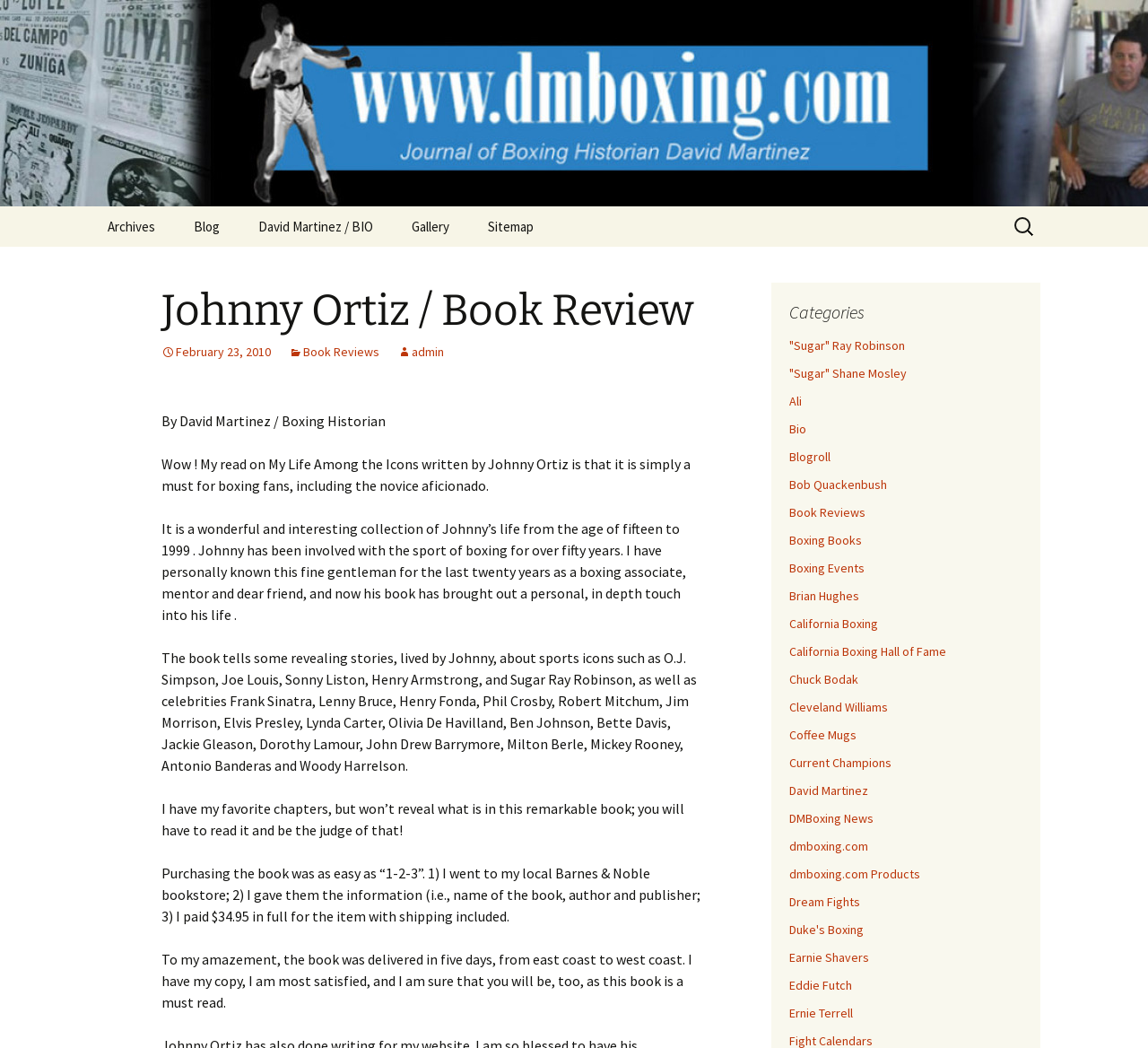Predict the bounding box of the UI element that fits this description: "Archives".

[0.078, 0.197, 0.151, 0.235]